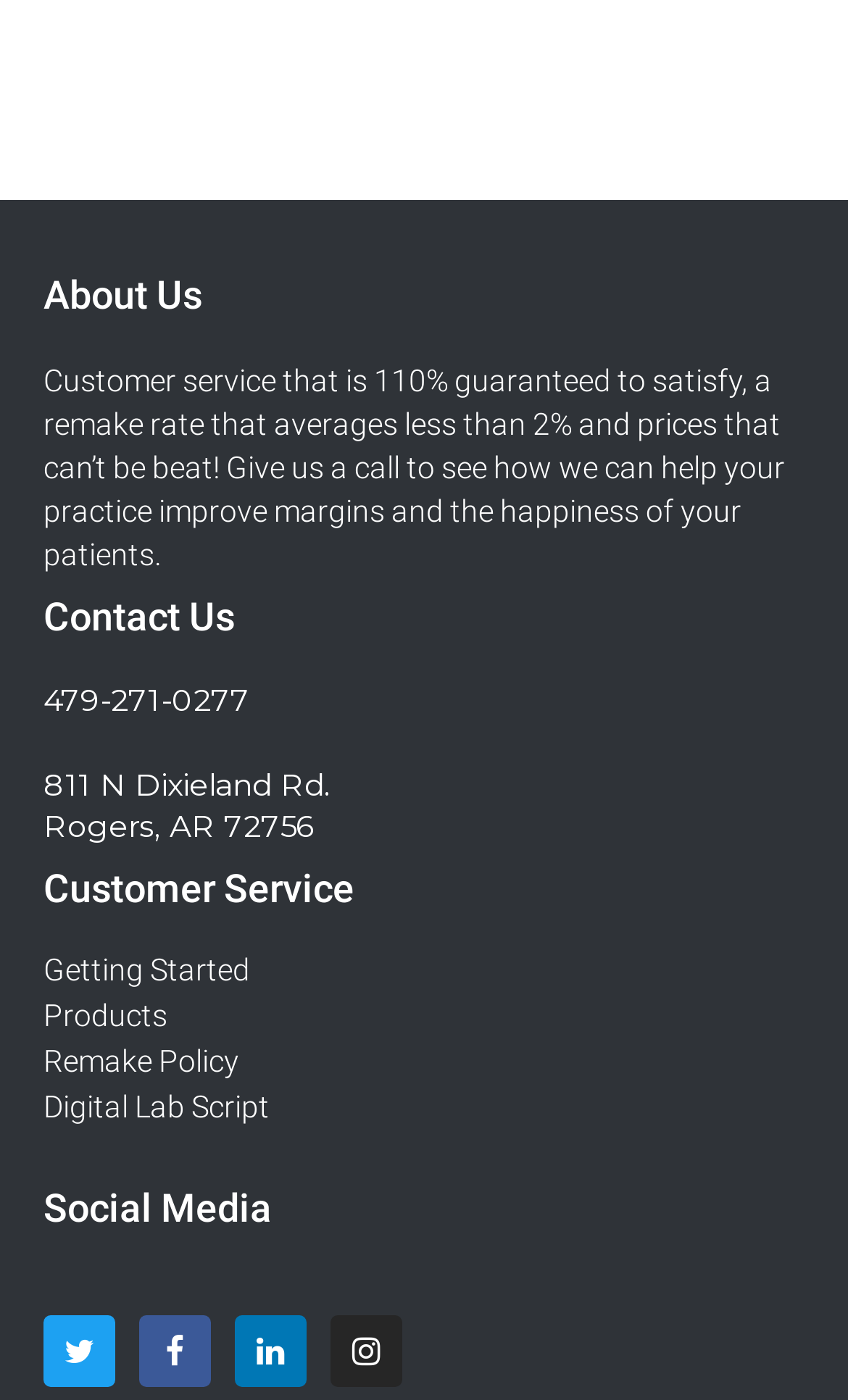Specify the bounding box coordinates of the area to click in order to execute this command: 'Click on 'agen judi''. The coordinates should consist of four float numbers ranging from 0 to 1, and should be formatted as [left, top, right, bottom].

None